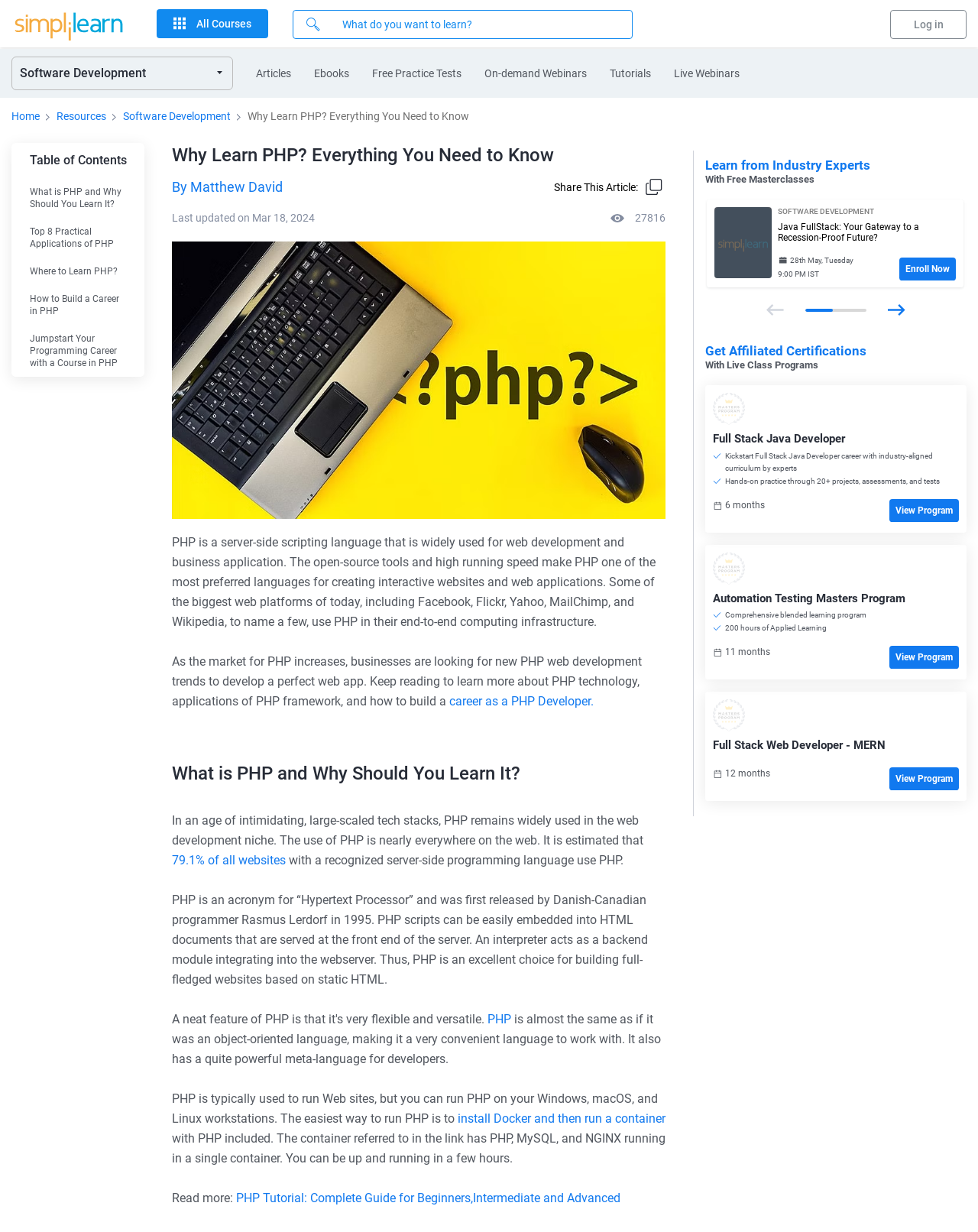Answer the question briefly using a single word or phrase: 
What is the duration of the Full Stack Java Developer program?

11 months